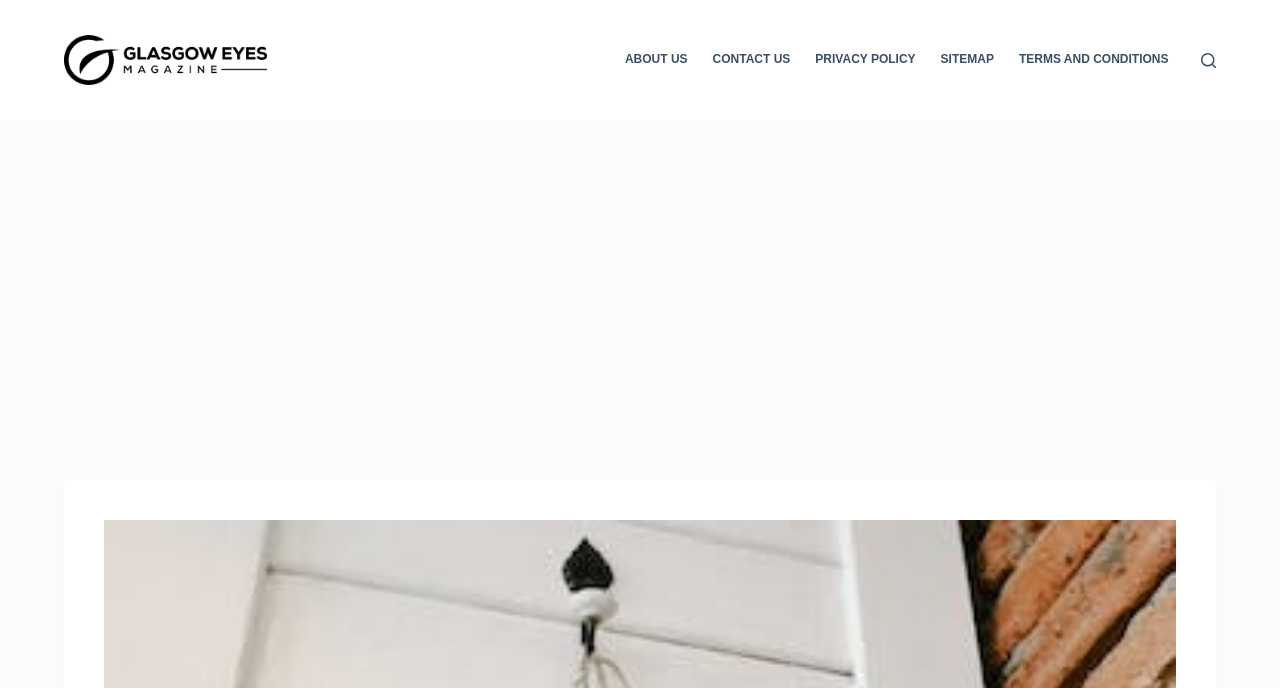Please specify the bounding box coordinates of the element that should be clicked to execute the given instruction: 'search for something'. Ensure the coordinates are four float numbers between 0 and 1, expressed as [left, top, right, bottom].

[0.938, 0.076, 0.95, 0.098]